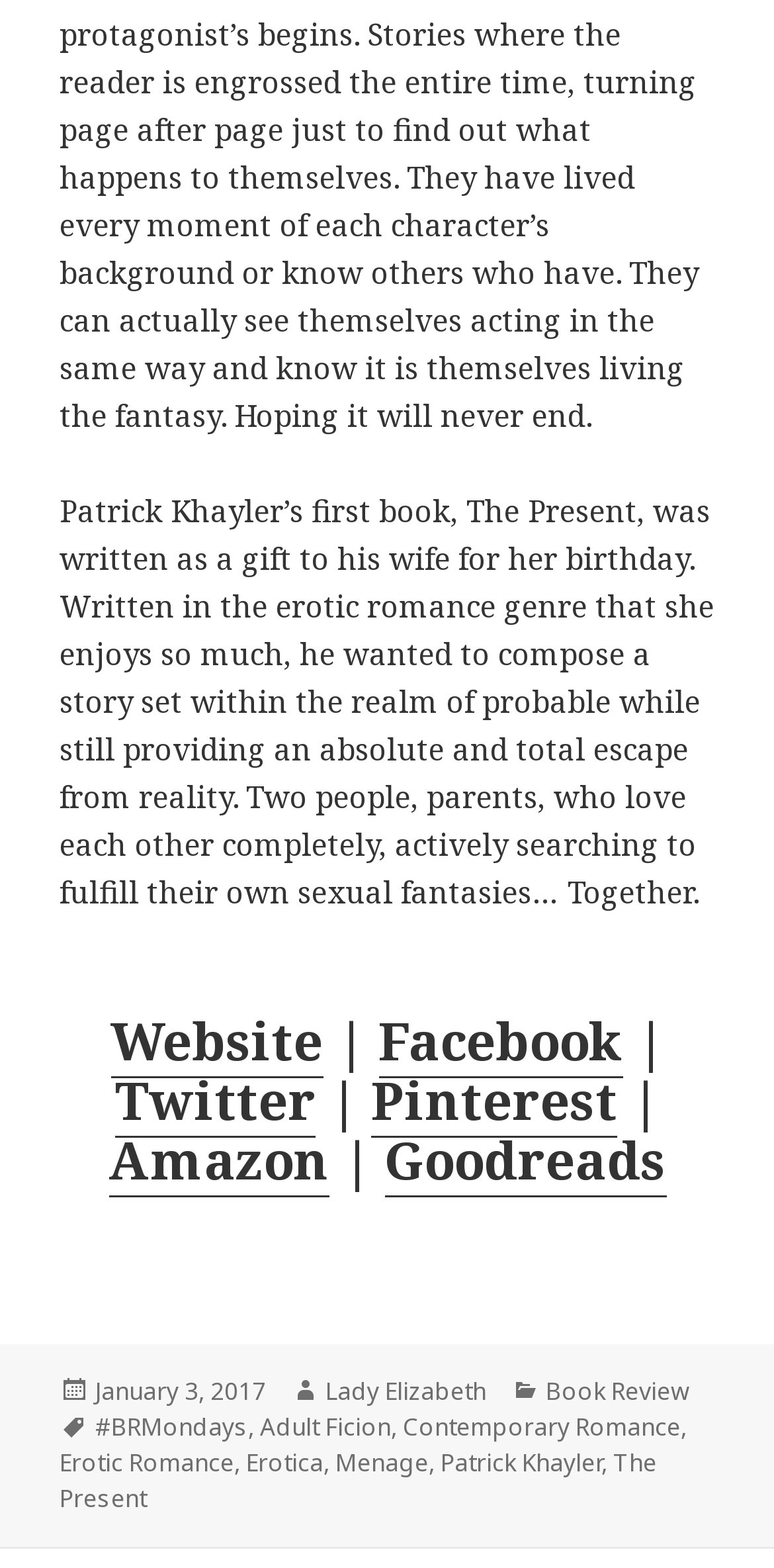Indicate the bounding box coordinates of the clickable region to achieve the following instruction: "Check the book review on Goodreads."

[0.496, 0.717, 0.86, 0.763]